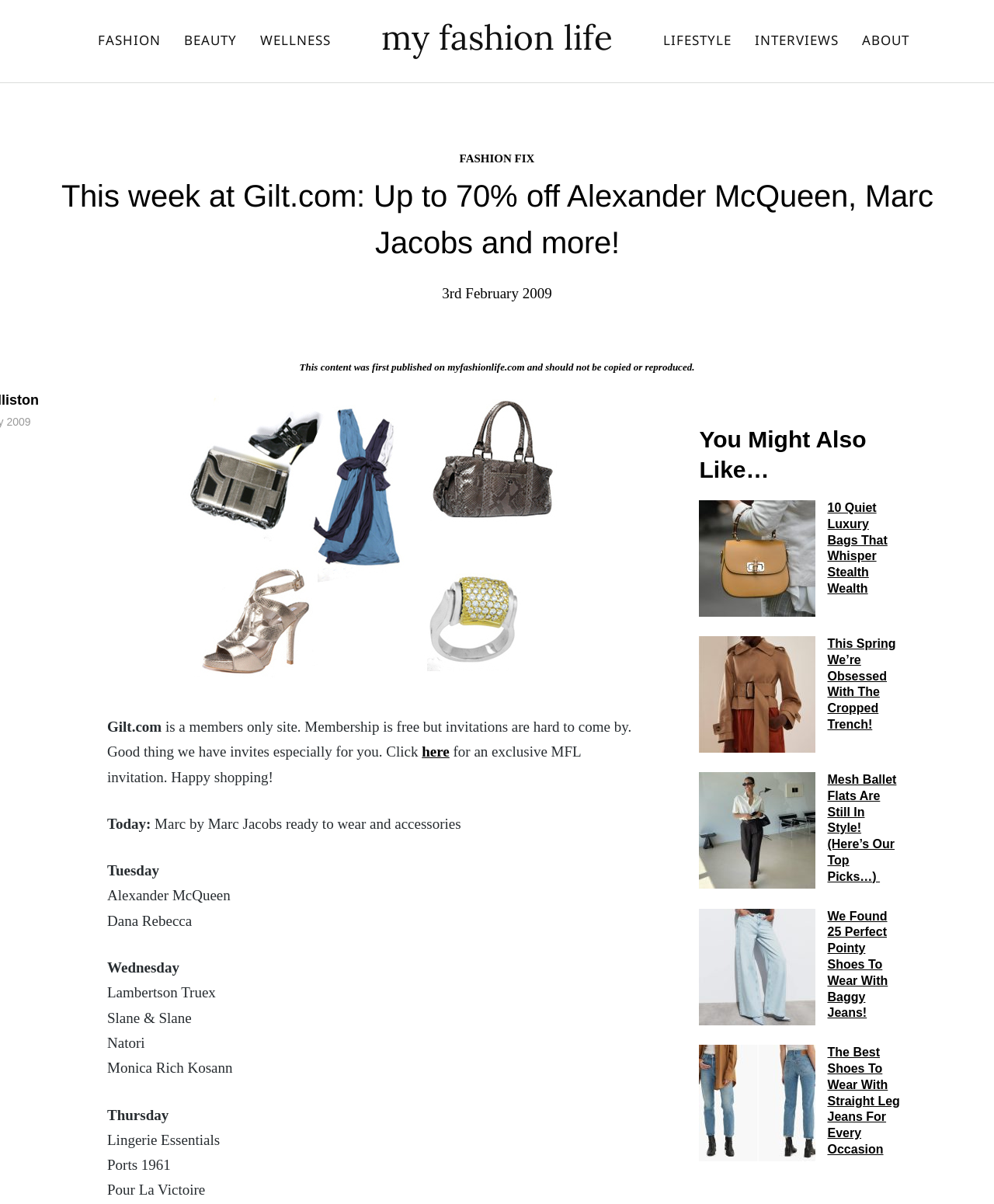Kindly determine the bounding box coordinates for the area that needs to be clicked to execute this instruction: "Skip to main content".

None